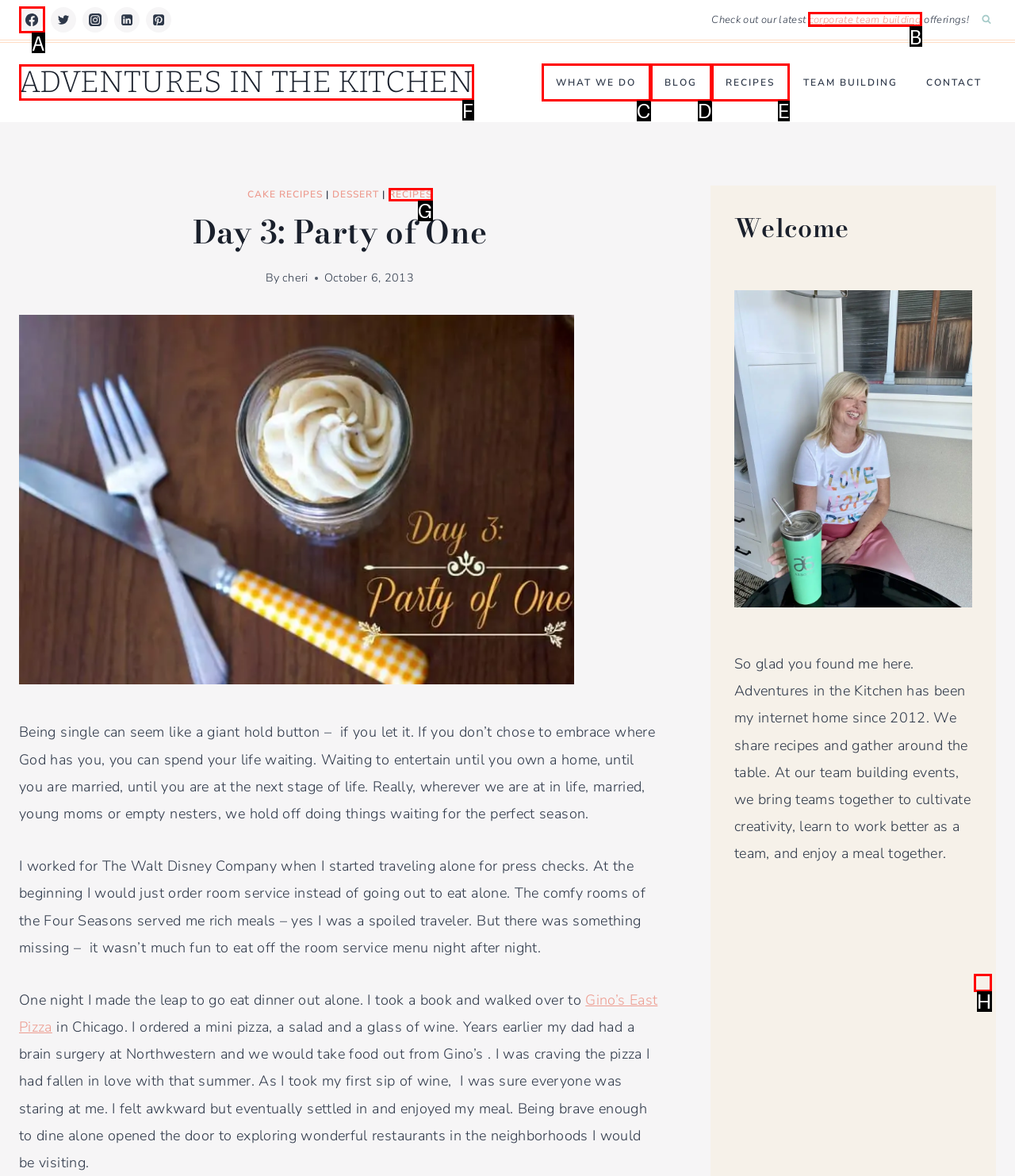Tell me which letter I should select to achieve the following goal: Follow Adventures in the Kitchen on Facebook
Answer with the corresponding letter from the provided options directly.

A